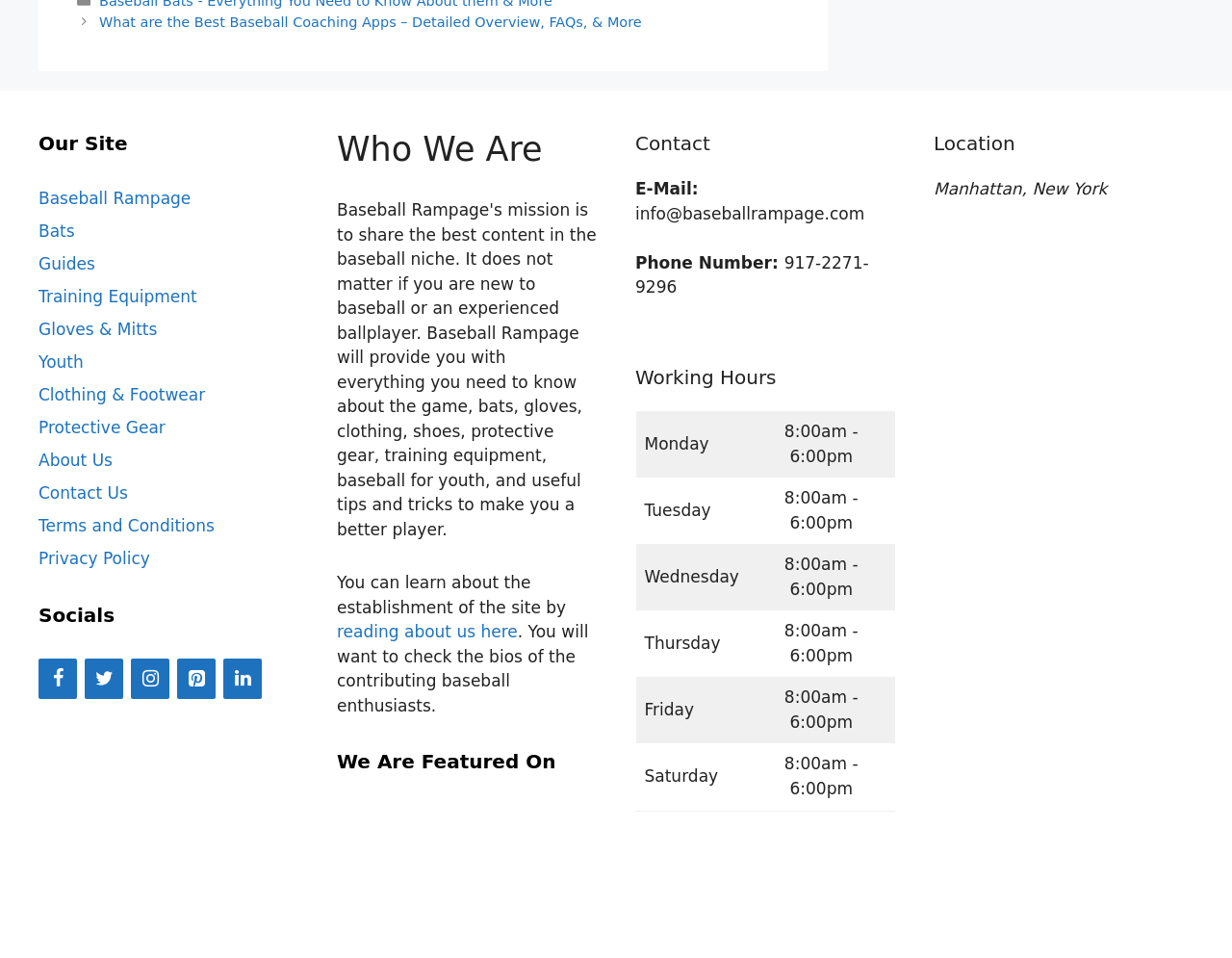Please provide the bounding box coordinate of the region that matches the element description: aria-label="Pinterest" title="Pinterest". Coordinates should be in the format (top-left x, top-left y, bottom-right x, bottom-right y) and all values should be between 0 and 1.

[0.144, 0.687, 0.175, 0.729]